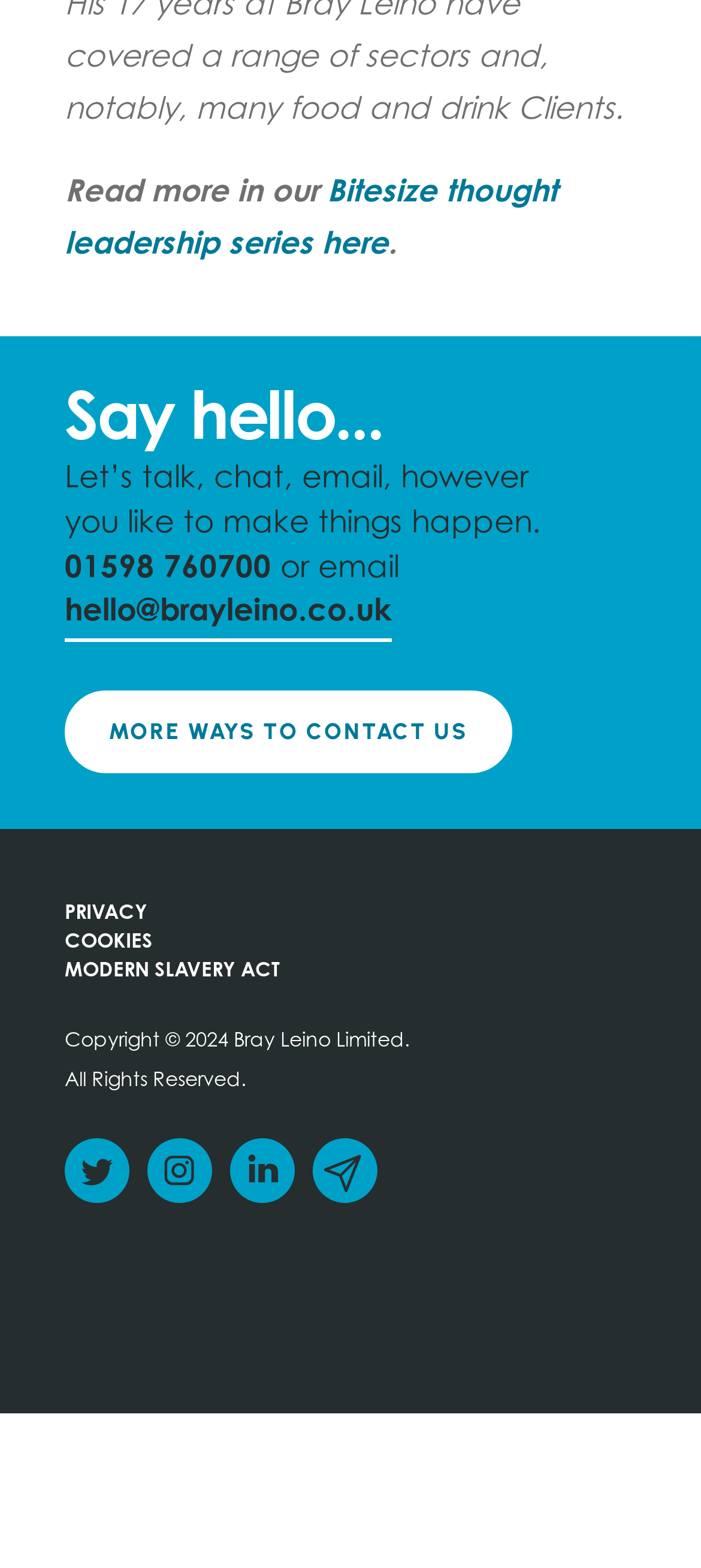Provide the bounding box coordinates for the UI element that is described by this text: "Cookies". The coordinates should be in the form of four float numbers between 0 and 1: [left, top, right, bottom].

[0.092, 0.629, 0.908, 0.684]